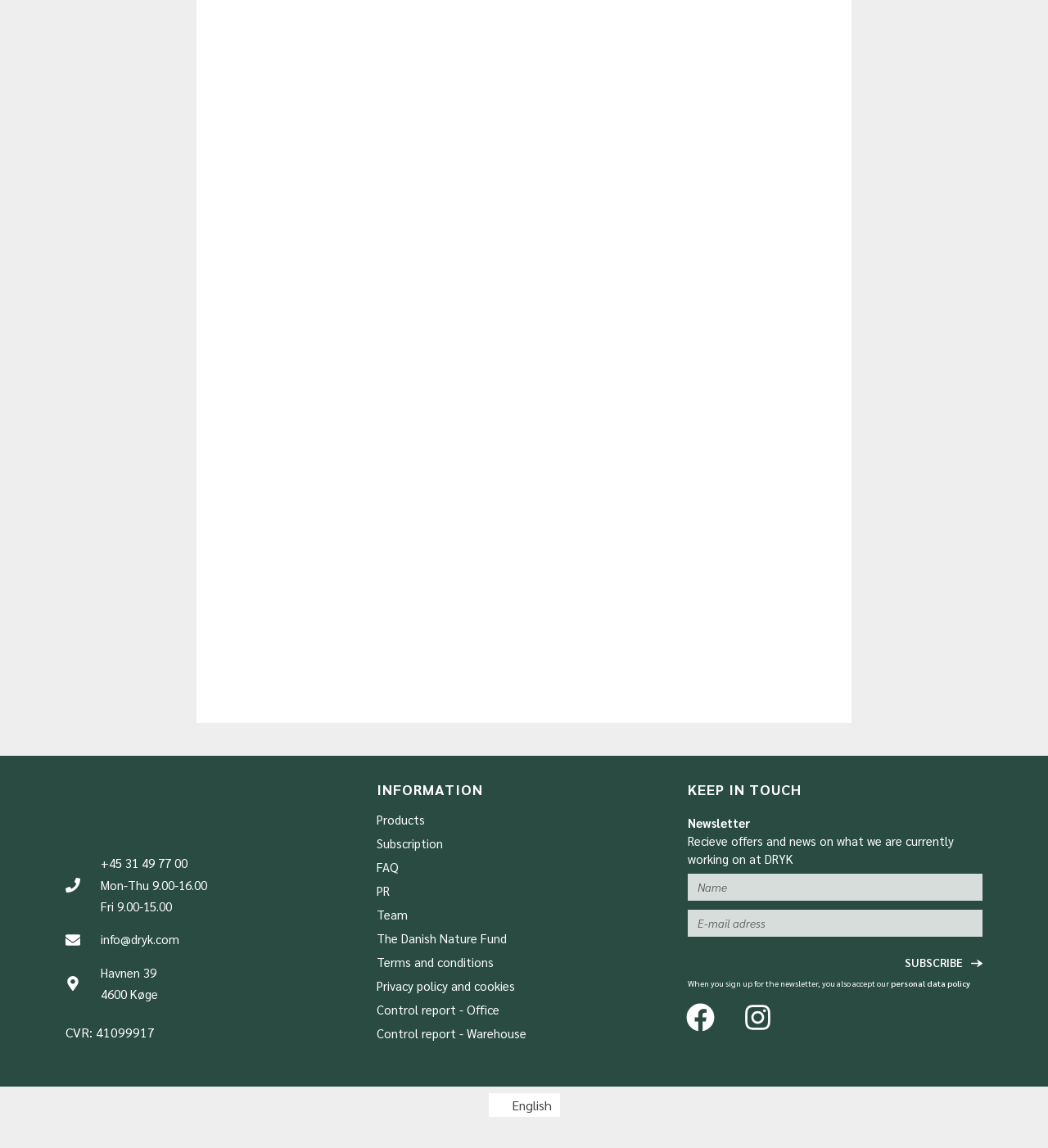What social media platforms can you follow DRYK on?
Answer the question with detailed information derived from the image.

The social media platforms that DRYK can be followed on can be found in the 'KEEP IN TOUCH' section of the webpage, where the newsletter subscription form is located. There are links to Facebook and Instagram, indicating that DRYK has a presence on these platforms.